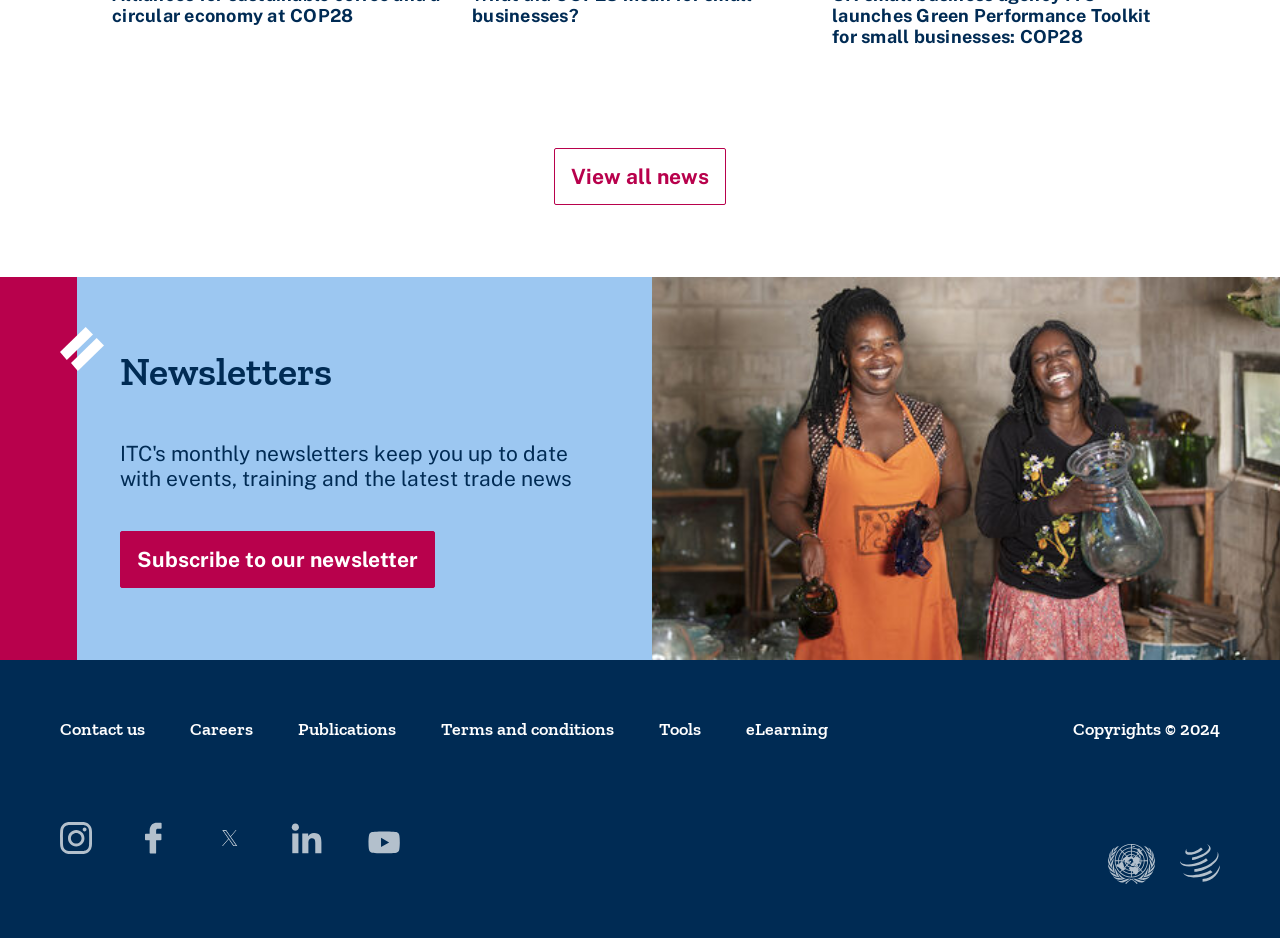Please give the bounding box coordinates of the area that should be clicked to fulfill the following instruction: "Visit WTO". The coordinates should be in the format of four float numbers from 0 to 1, i.e., [left, top, right, bottom].

[0.866, 0.899, 0.902, 0.942]